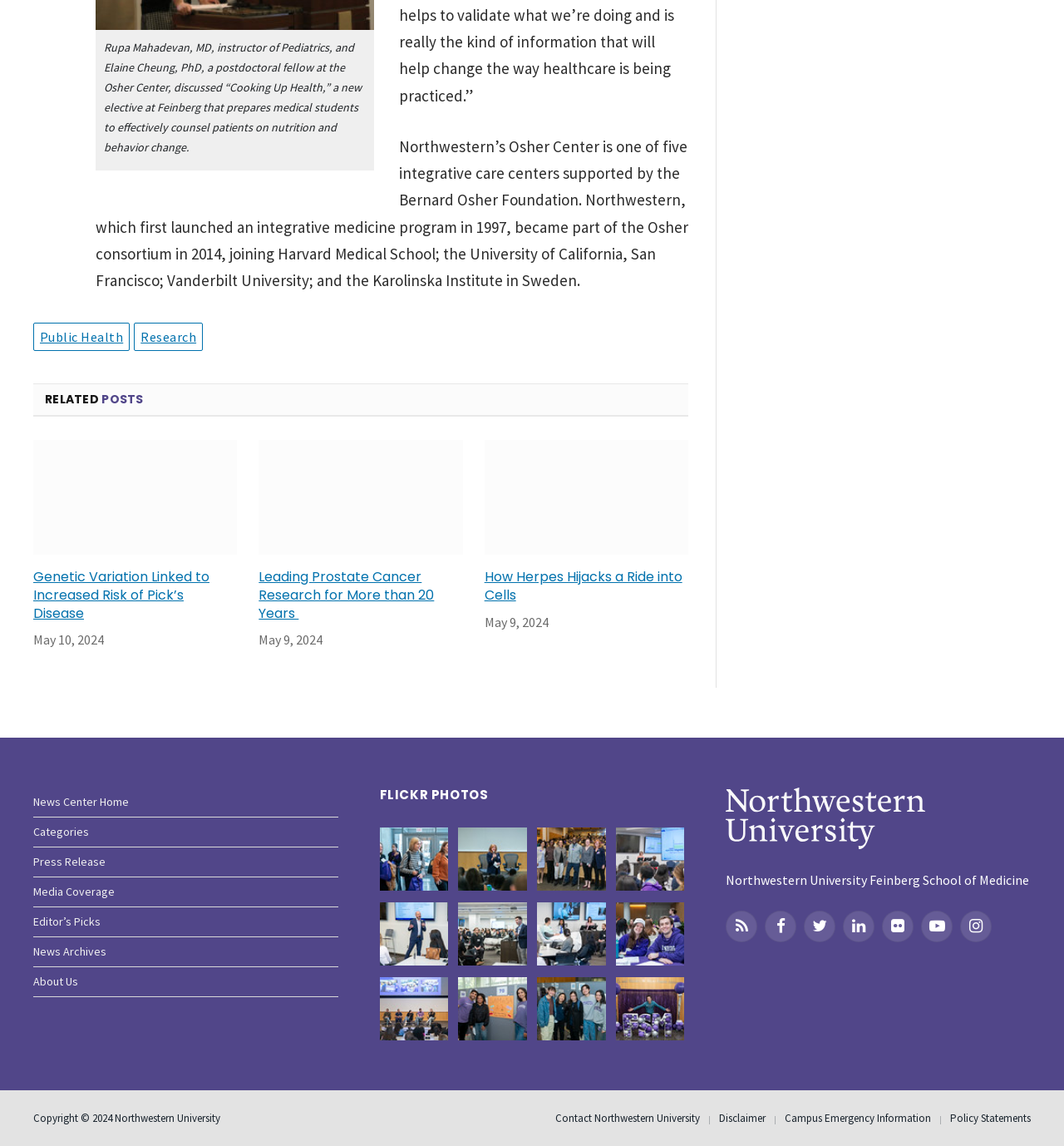What is the topic of the article 'Cooking Up Health'?
Based on the visual content, answer with a single word or a brief phrase.

nutrition and behavior change